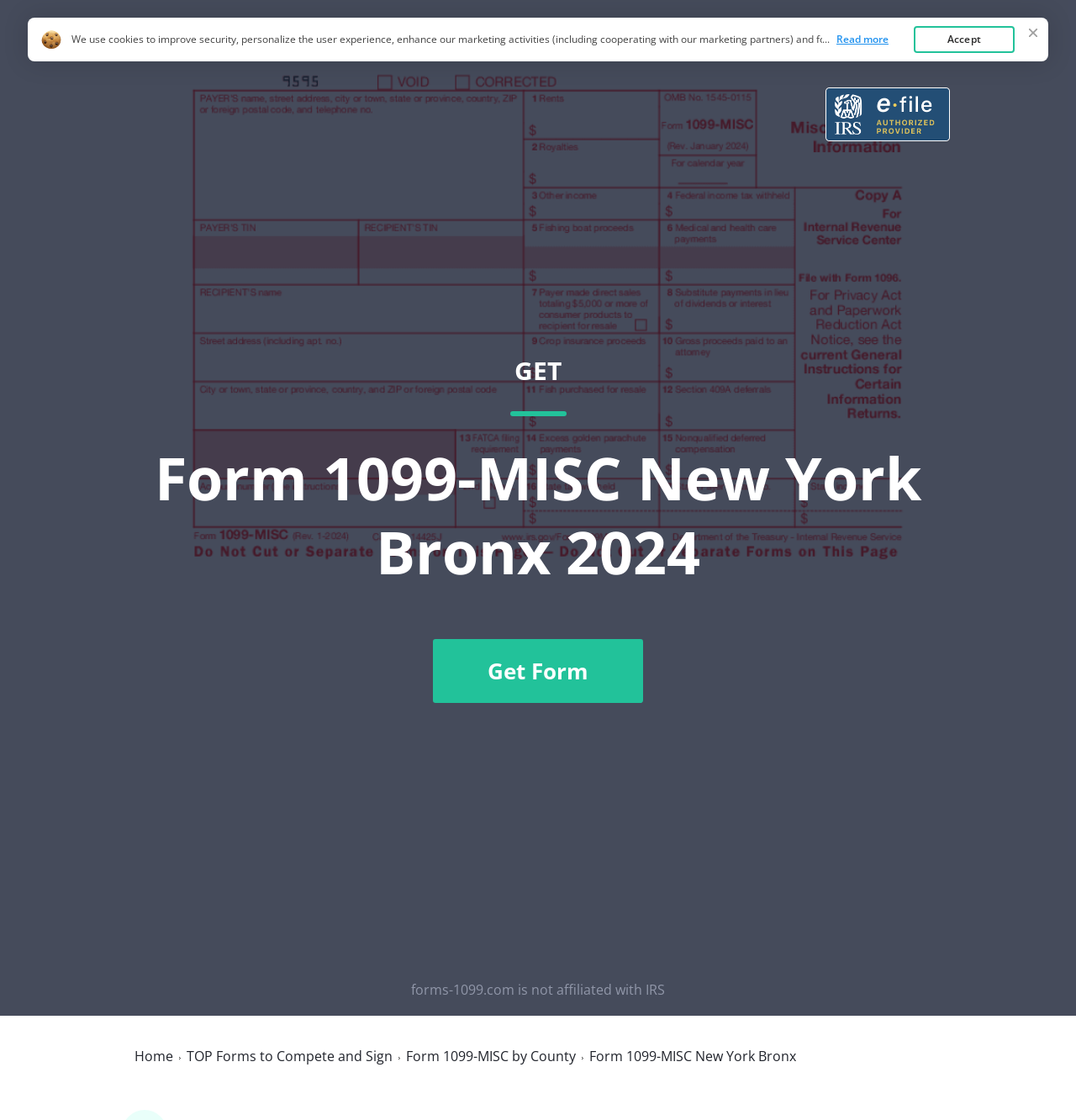Locate the bounding box for the described UI element: "parent_node: Forms 1099". Ensure the coordinates are four float numbers between 0 and 1, formatted as [left, top, right, bottom].

[0.767, 0.078, 0.883, 0.126]